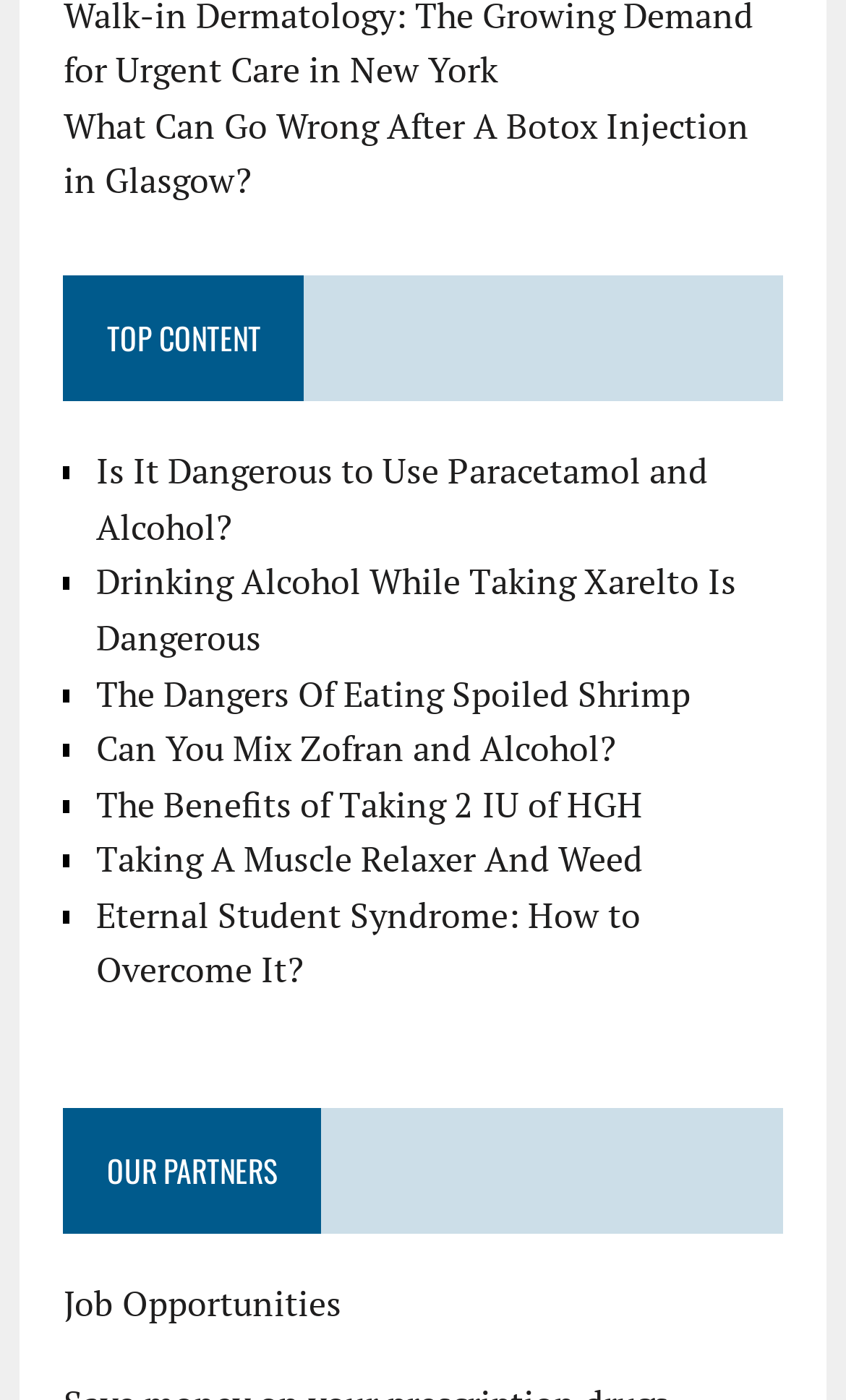Can you find the bounding box coordinates for the element to click on to achieve the instruction: "Check the benefits of taking 2 IU of HGH"?

[0.113, 0.557, 0.76, 0.591]